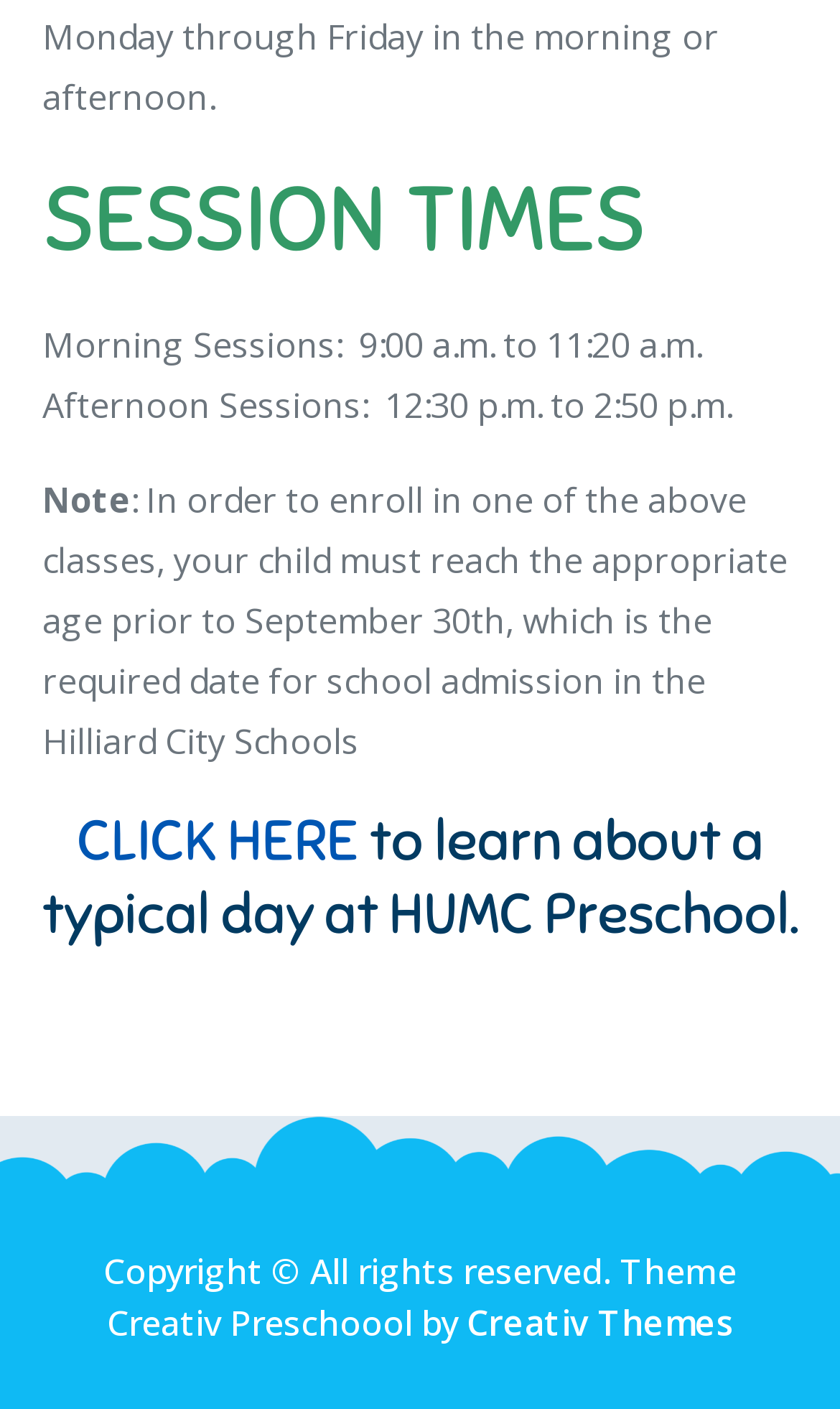Who is the theme creator of this website?
Answer with a single word or short phrase according to what you see in the image.

Creativ Themes